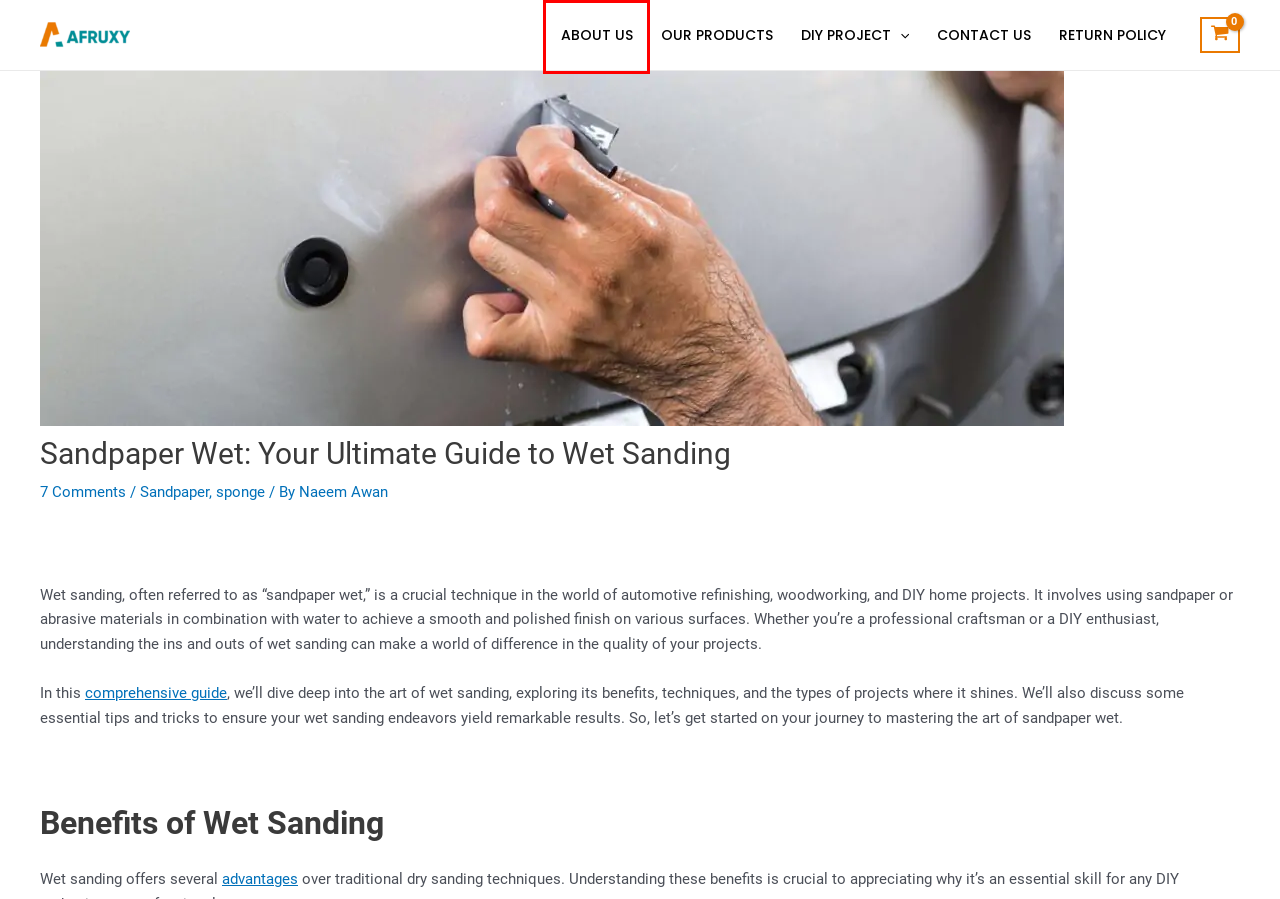Examine the screenshot of the webpage, which includes a red bounding box around an element. Choose the best matching webpage description for the page that will be displayed after clicking the element inside the red bounding box. Here are the candidates:
A. ABOUT US
B. sponge
C. Do Drywall Sanding Sponges Work? A Comprehensive Guide
D. Return Policy
E. OUR PRODUCTS
F. Naeem Awan
G. Cart
H. Sandpaper

A